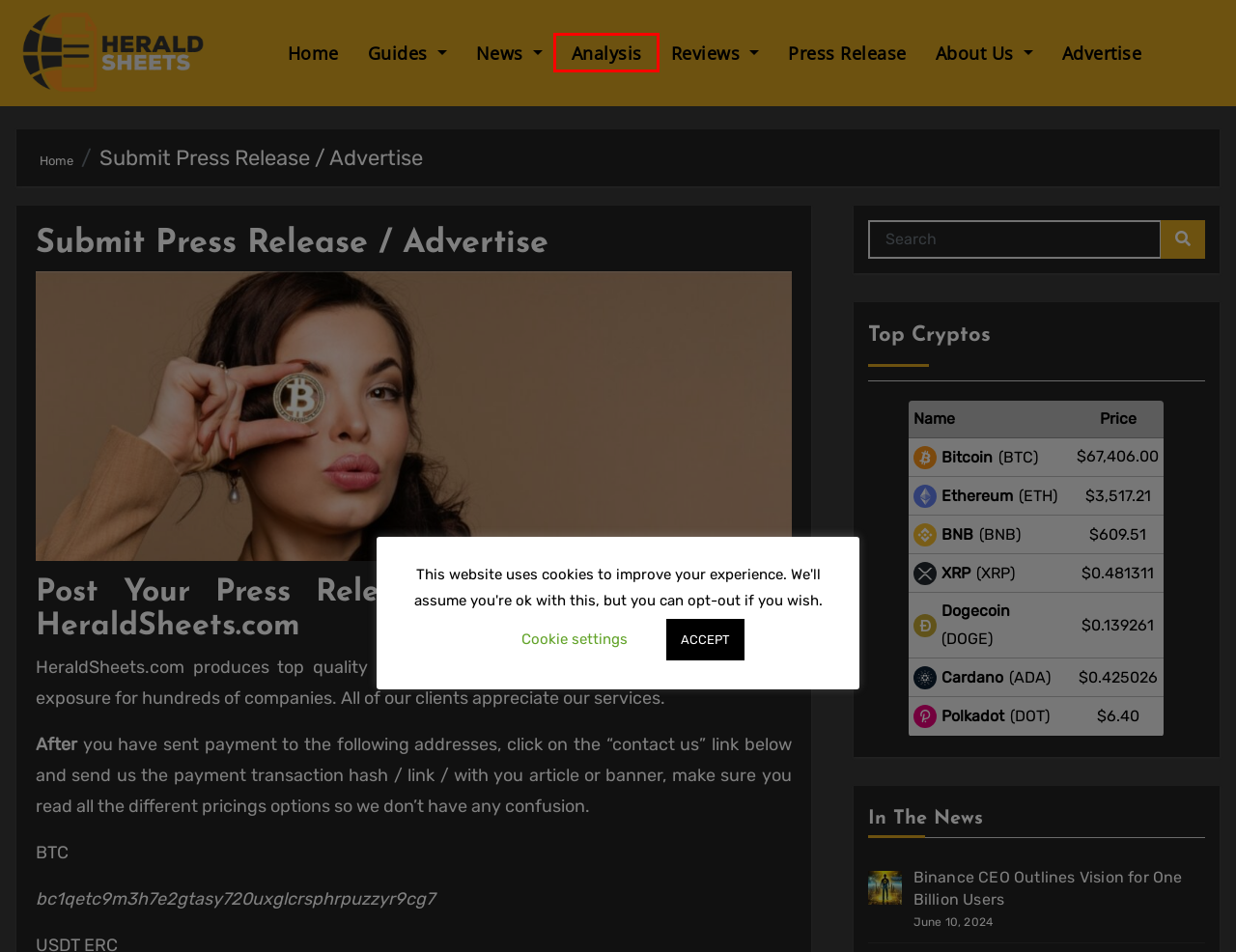You’re provided with a screenshot of a webpage that has a red bounding box around an element. Choose the best matching webpage description for the new page after clicking the element in the red box. The options are:
A. About Us - Herald Sheets
B. Press Release - Herald Sheets
C. Binance CEO Outlines Vision for One Billion Users | Herald Sheets
D. Reviews - Herald Sheets
E. Herald Sheets - Live Cryptocurrency News
F. Guide - Herald Sheets
G. Price Analysis - Herald Sheets
H. News - Herald Sheets

G